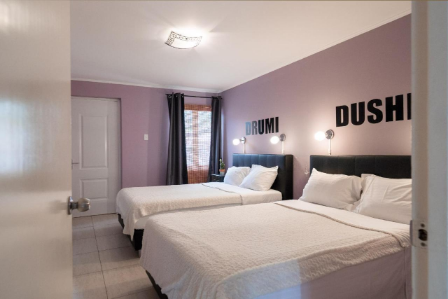Present a detailed portrayal of the image.

The image showcases a charming guest room at Cadushi Apartments, featuring two comfortable beds dressed in crisp white linens. The room is adorned with soft purple walls, creating a warm and inviting atmosphere. On the left, a door leads to another space, while large windows draped with dark curtains allow natural light to filter in, illuminating the cozy setting. Above each bed, stylish modern wall lights provide additional brightness, enhancing the room's ambiance. Bold lettering on the wall spells out "DRUMI" and "DUSHI," adding a touch of personality to the decor. This accommodation embodies a serene and tropical escape, perfectly suited for relaxation during a stay in Aruba.